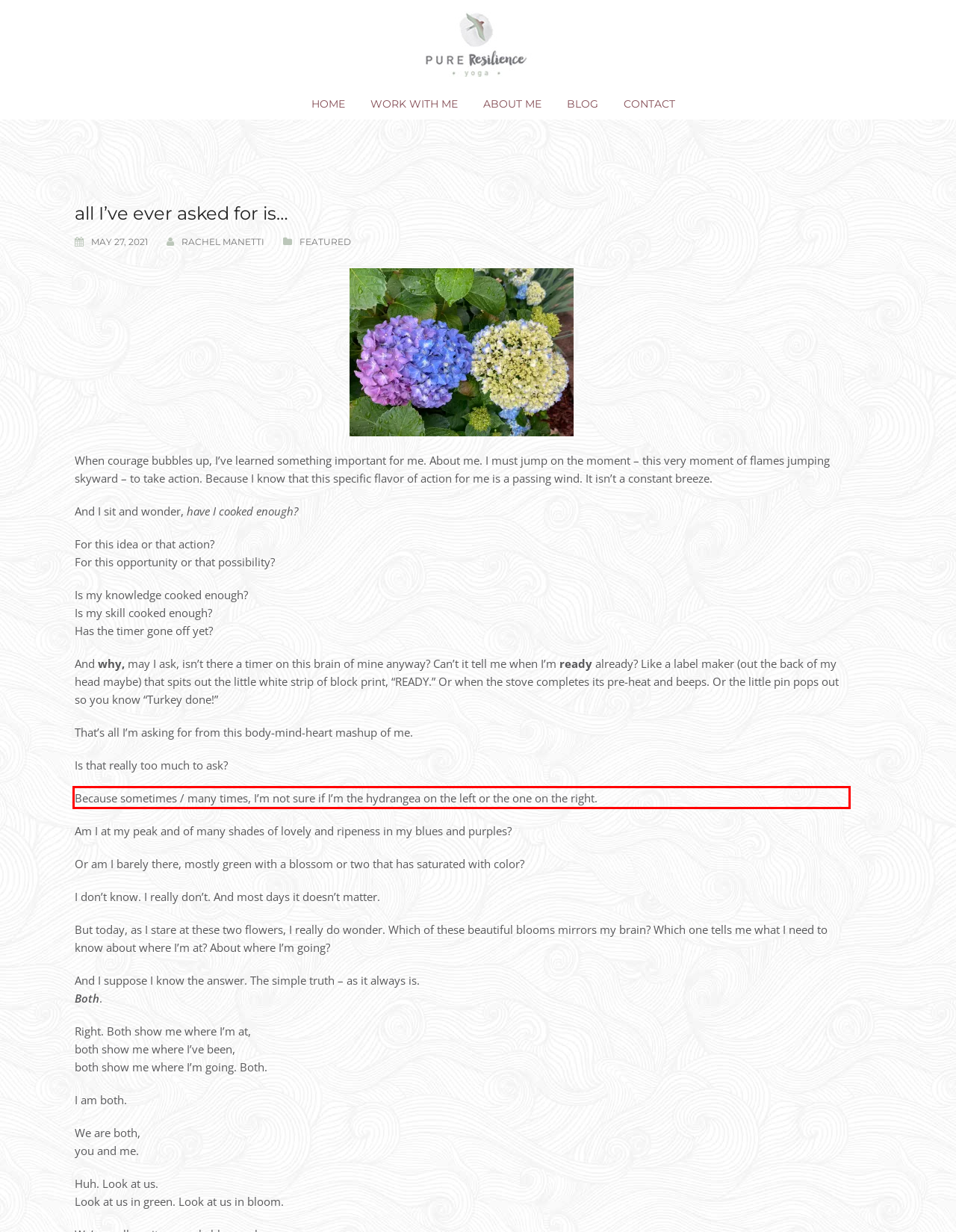Inspect the webpage screenshot that has a red bounding box and use OCR technology to read and display the text inside the red bounding box.

Because sometimes / many times, I’m not sure if I’m the hydrangea on the left or the one on the right.